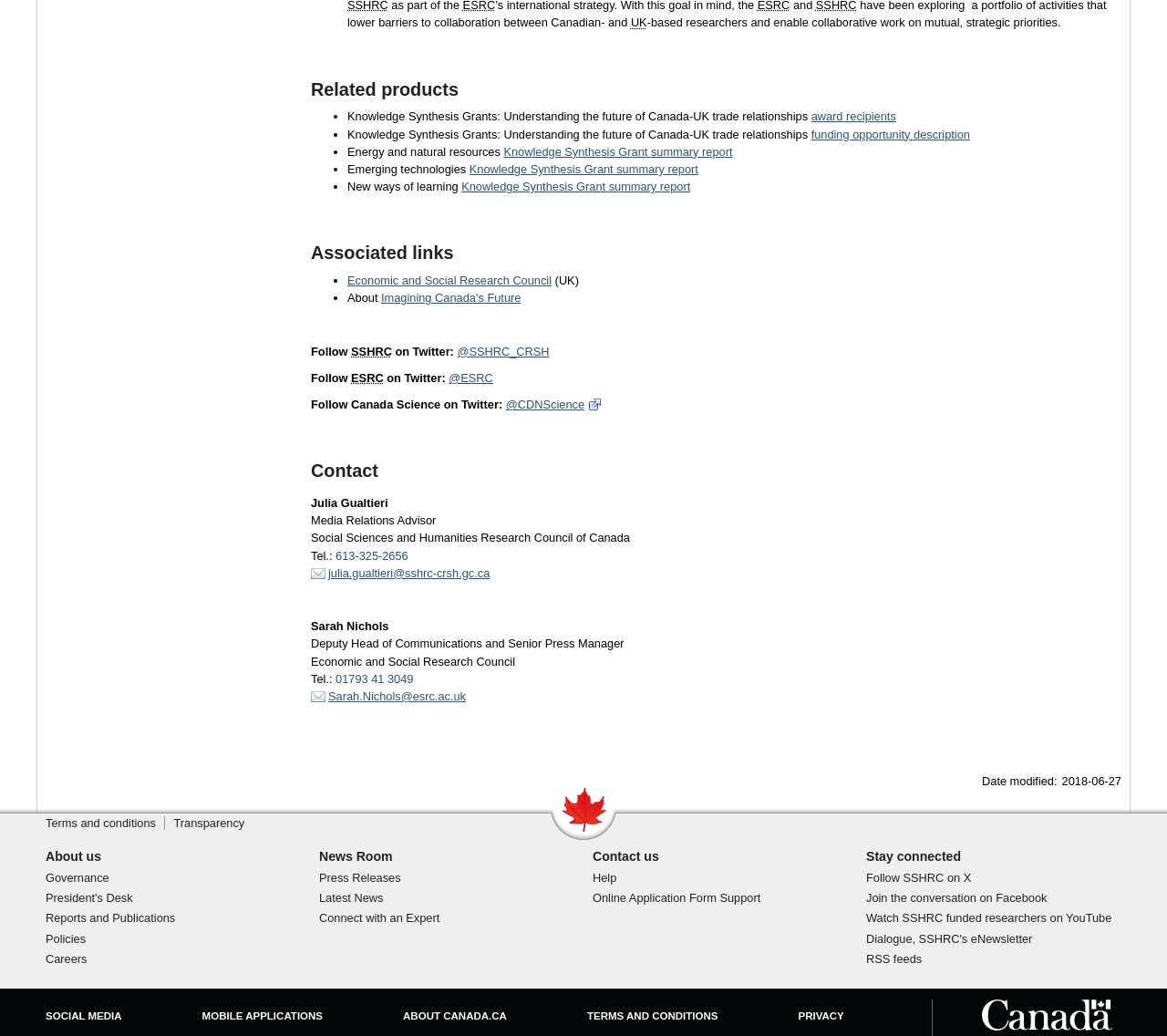Can you provide the bounding box coordinates for the element that should be clicked to implement the instruction: "Contact Julia Gualtieri"?

[0.266, 0.53, 0.35, 0.543]